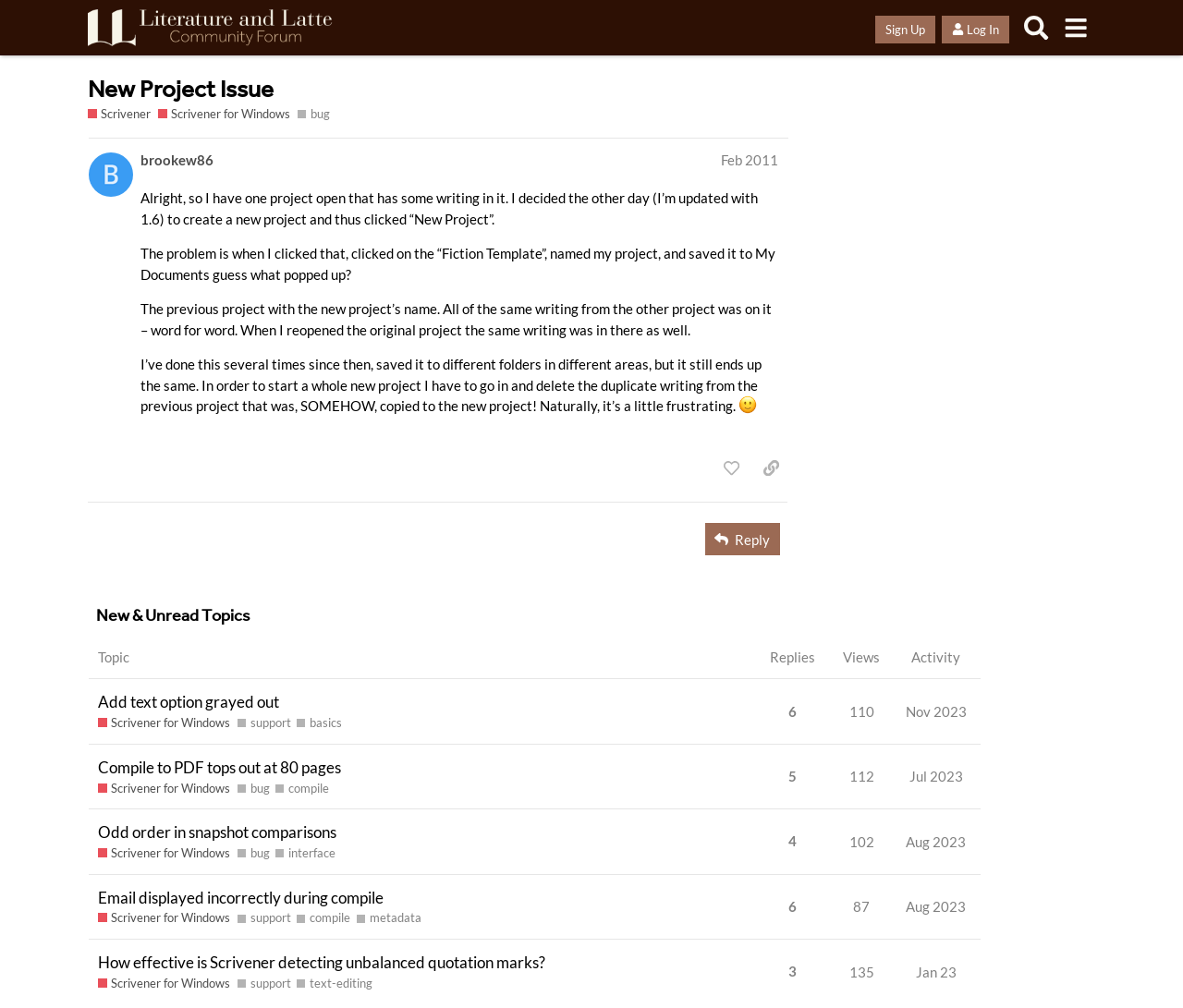Using the element description provided, determine the bounding box coordinates in the format (top-left x, top-left y, bottom-right x, bottom-right y). Ensure that all values are floating point numbers between 0 and 1. Element description: Scrivener for Windows

[0.083, 0.967, 0.195, 0.985]